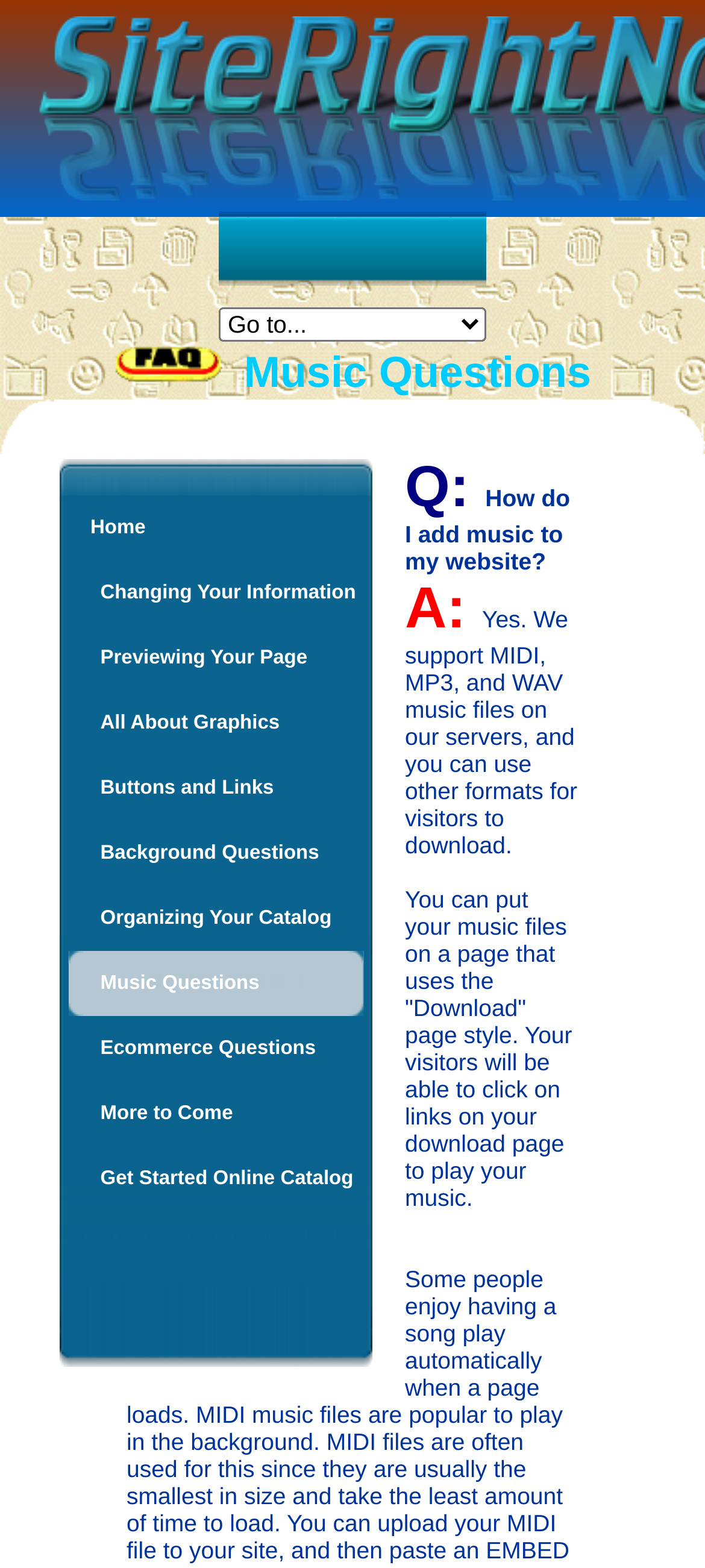Indicate the bounding box coordinates of the element that needs to be clicked to satisfy the following instruction: "go to the Home page". The coordinates should be four float numbers between 0 and 1, i.e., [left, top, right, bottom].

[0.085, 0.316, 0.528, 0.357]